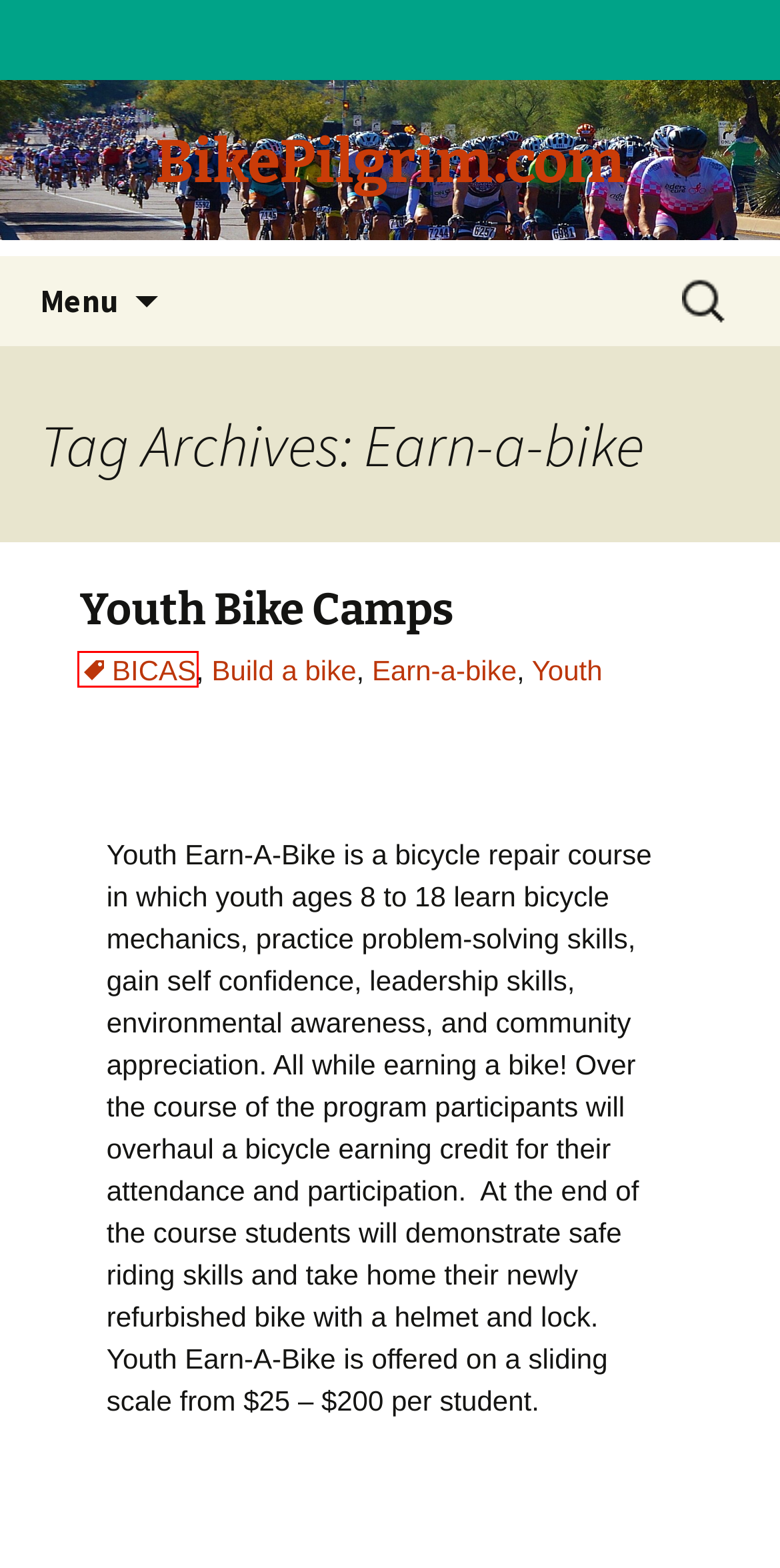Review the screenshot of a webpage which includes a red bounding box around an element. Select the description that best fits the new webpage once the element in the bounding box is clicked. Here are the candidates:
A. Build a bike | BikePilgrim.com
B. Youth Bike Camps
C. Youth | BikePilgrim.com
D. Product Reviews | BikePilgrim.com
E. December | 2013 | BikePilgrim.com
F. BICAS | BikePilgrim.com
G. BikePilgrim.com | Cycling, Advocacy, Commentary, Event Calendar
H. September | 2017 | BikePilgrim.com

F